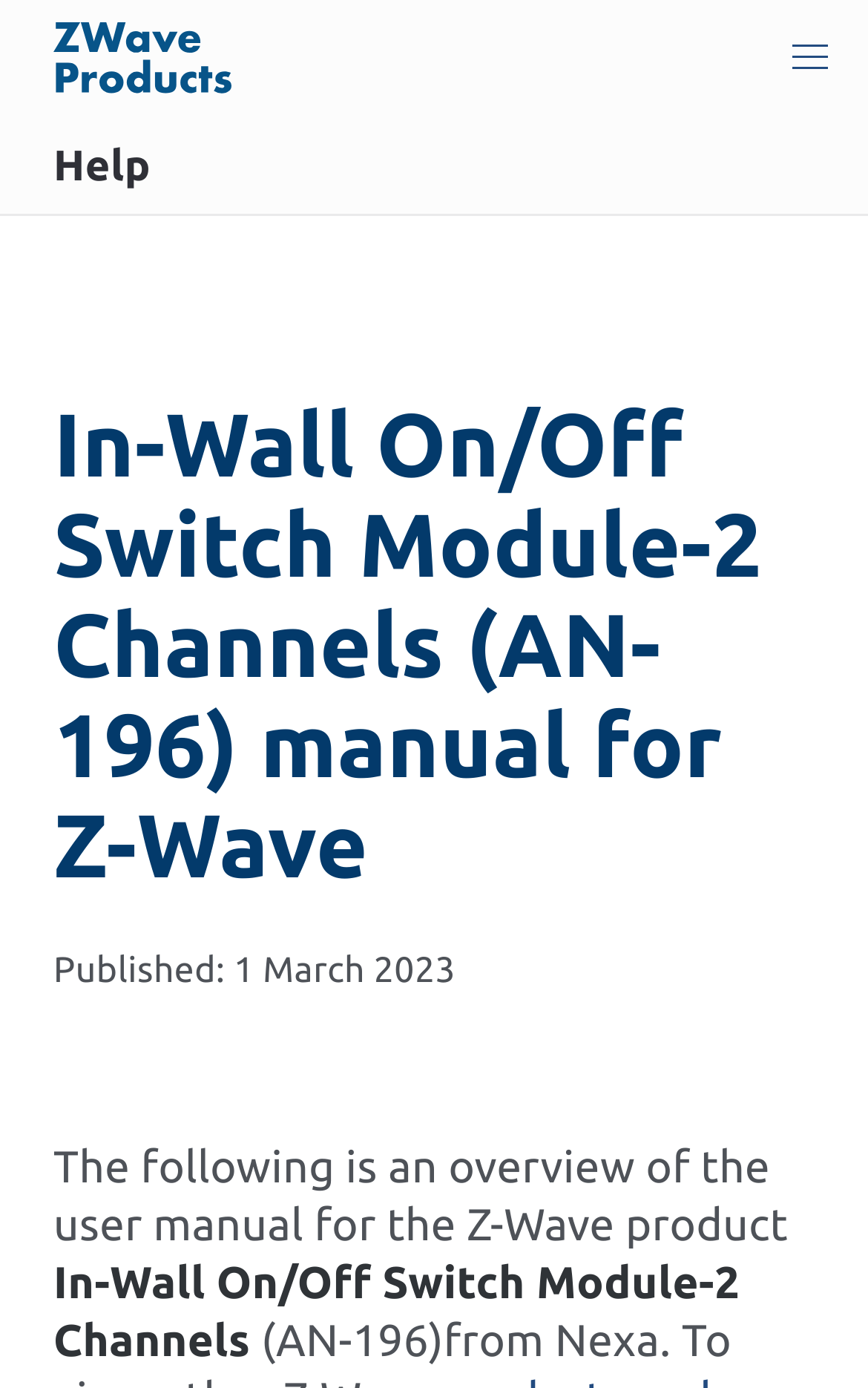What is the logo on the top left? From the image, respond with a single word or brief phrase.

ZWaveProducts